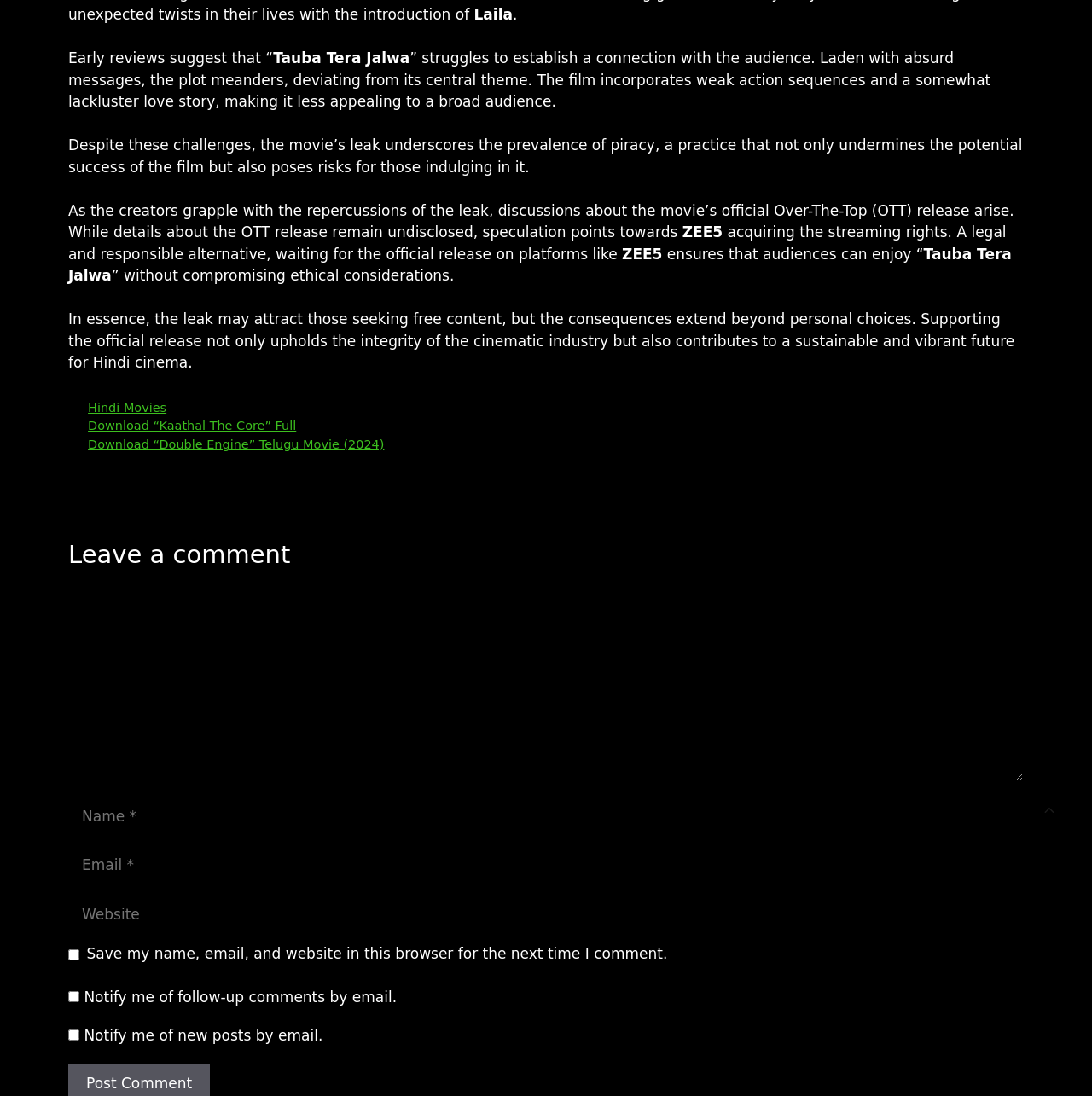Show me the bounding box coordinates of the clickable region to achieve the task as per the instruction: "Leave a comment".

[0.062, 0.492, 0.938, 0.522]